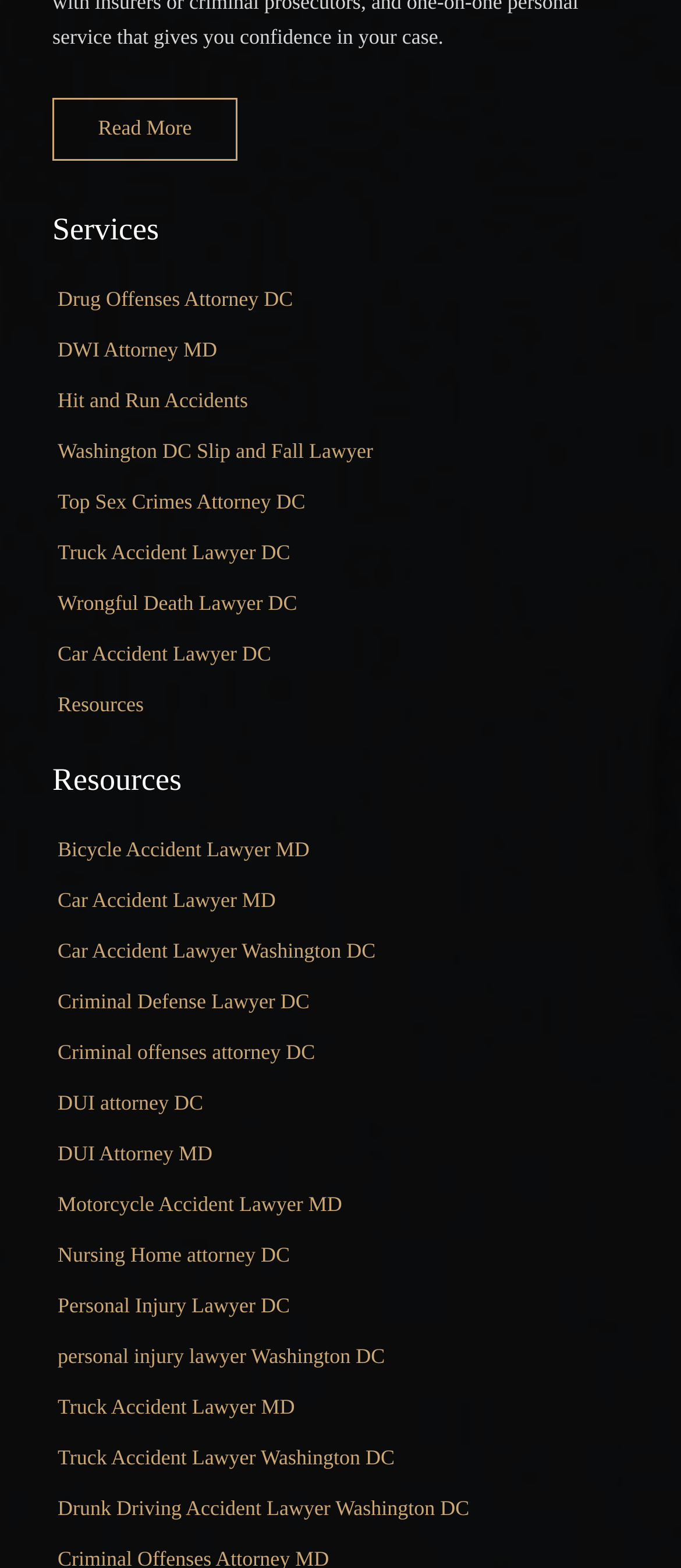Determine the bounding box coordinates of the clickable element to complete this instruction: "Check 'Truck Accident Lawyer Washington DC'". Provide the coordinates in the format of four float numbers between 0 and 1, [left, top, right, bottom].

[0.077, 0.915, 0.923, 0.947]